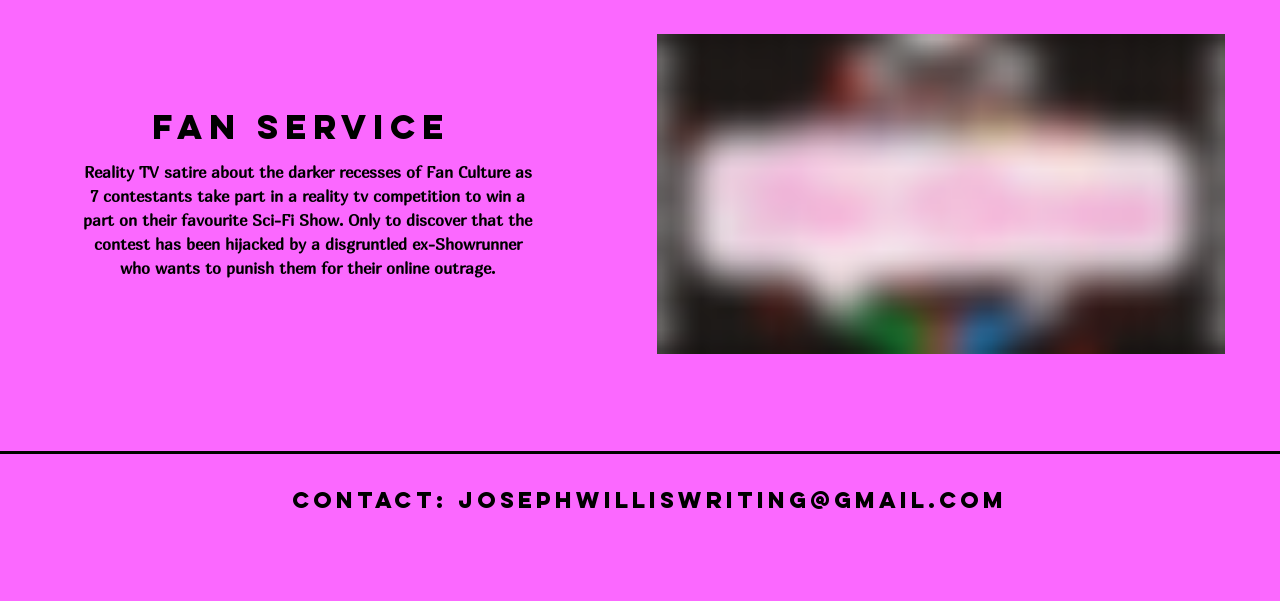Using details from the image, please answer the following question comprehensively:
What is the name of the image file on the webpage?

The webpage contains an image with the file name 'Liberty Belle.jpg', which is also referred to as 'Fan Service.png'.